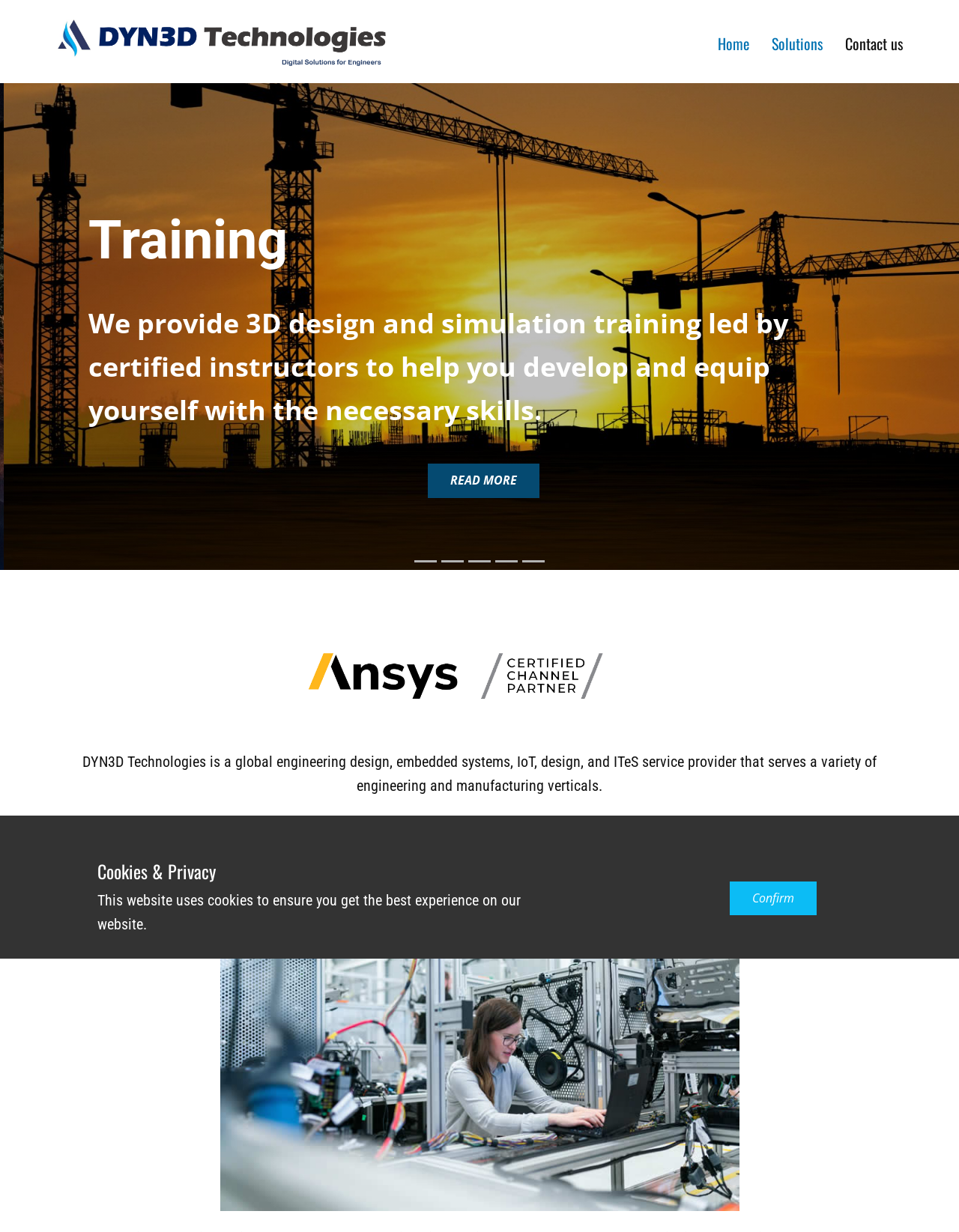Give a one-word or one-phrase response to the question:
How many headings are there on the webpage?

2